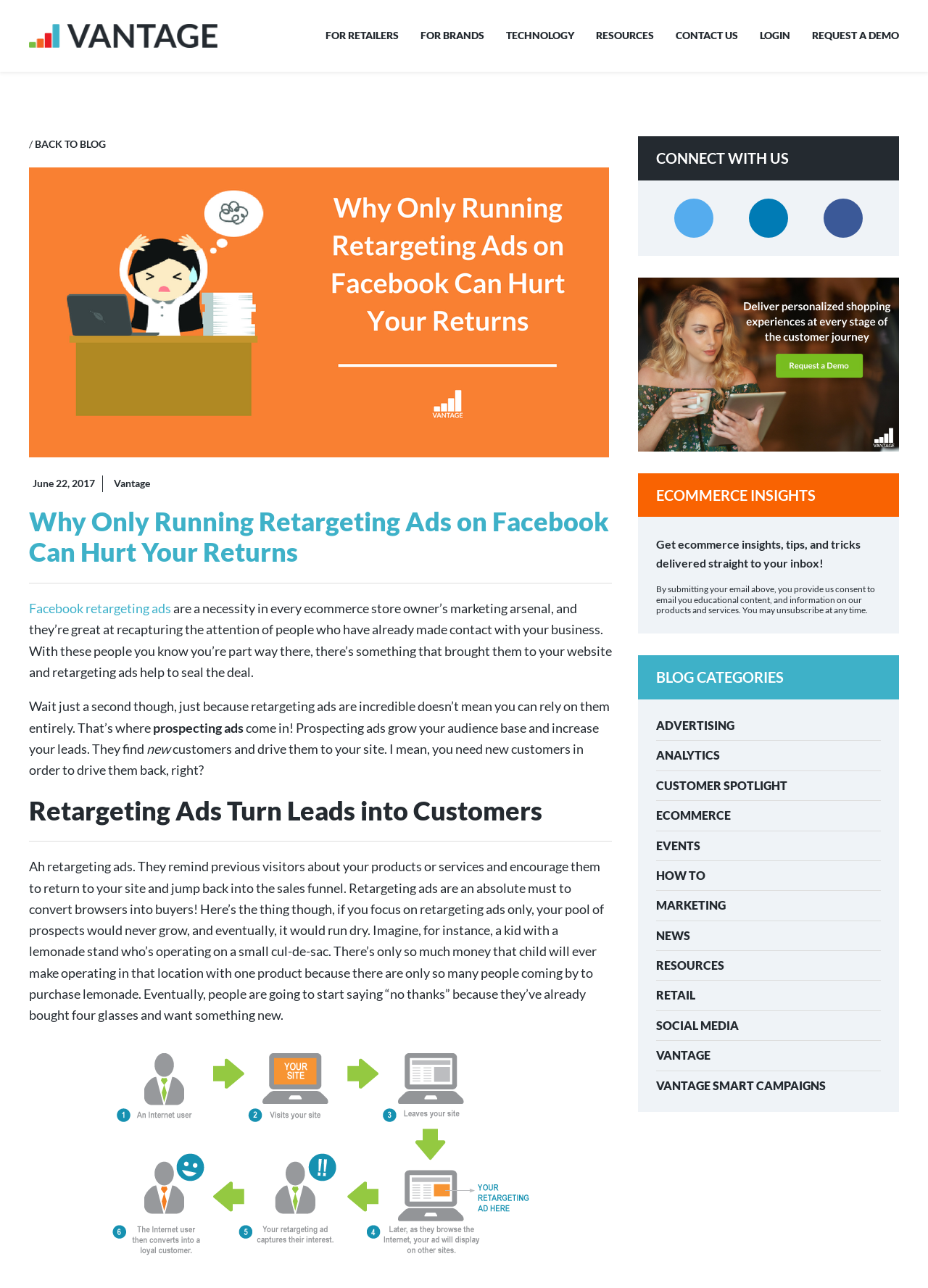Answer the question briefly using a single word or phrase: 
What is the topic of the blog post?

Facebook retargeting ads